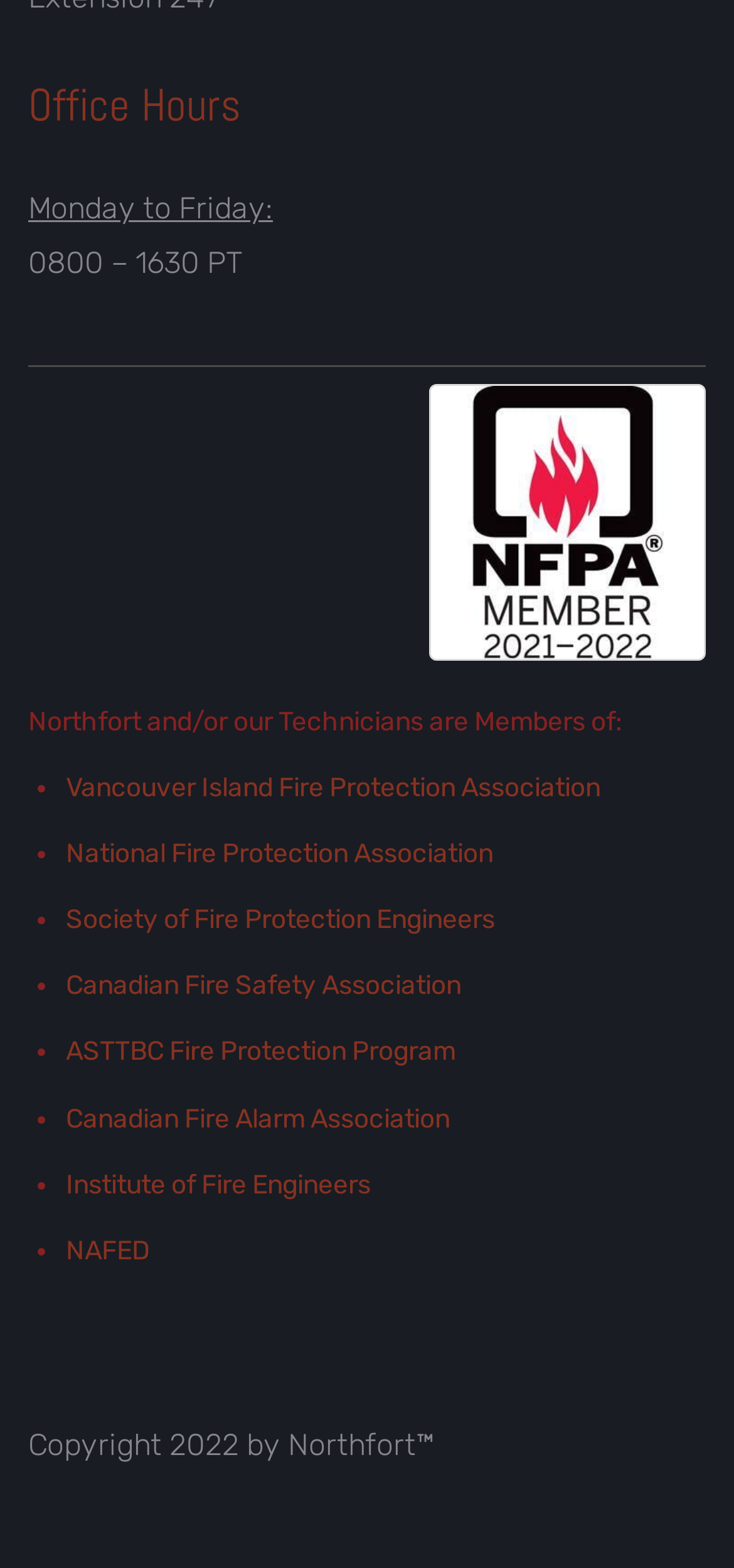Locate the bounding box coordinates of the segment that needs to be clicked to meet this instruction: "Check copyright information".

[0.038, 0.91, 0.592, 0.933]